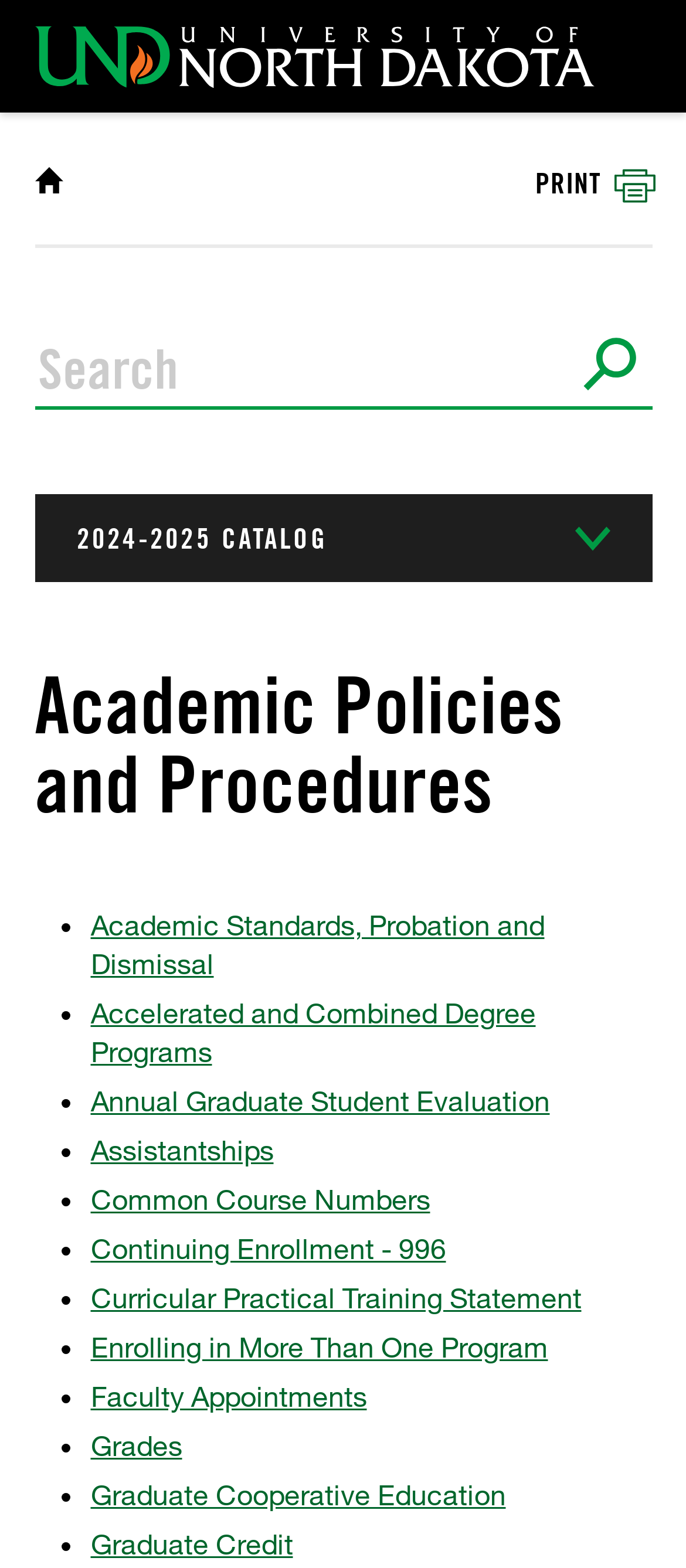Use a single word or phrase to answer the question: What is the name of the catalog that can be expanded?

2024-2025 CATALOG